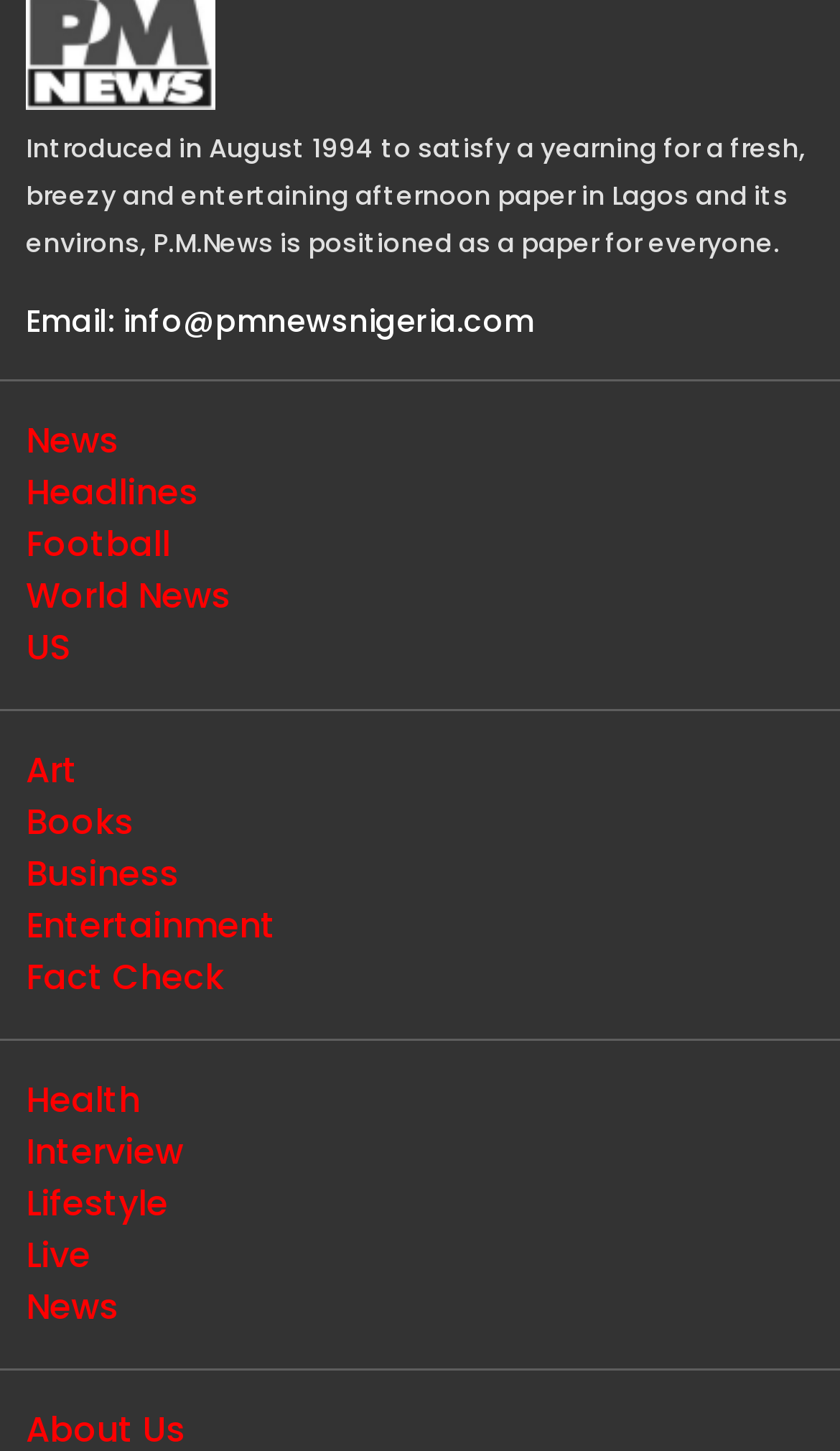Provide the bounding box for the UI element matching this description: "Fact Check".

[0.031, 0.656, 0.267, 0.69]